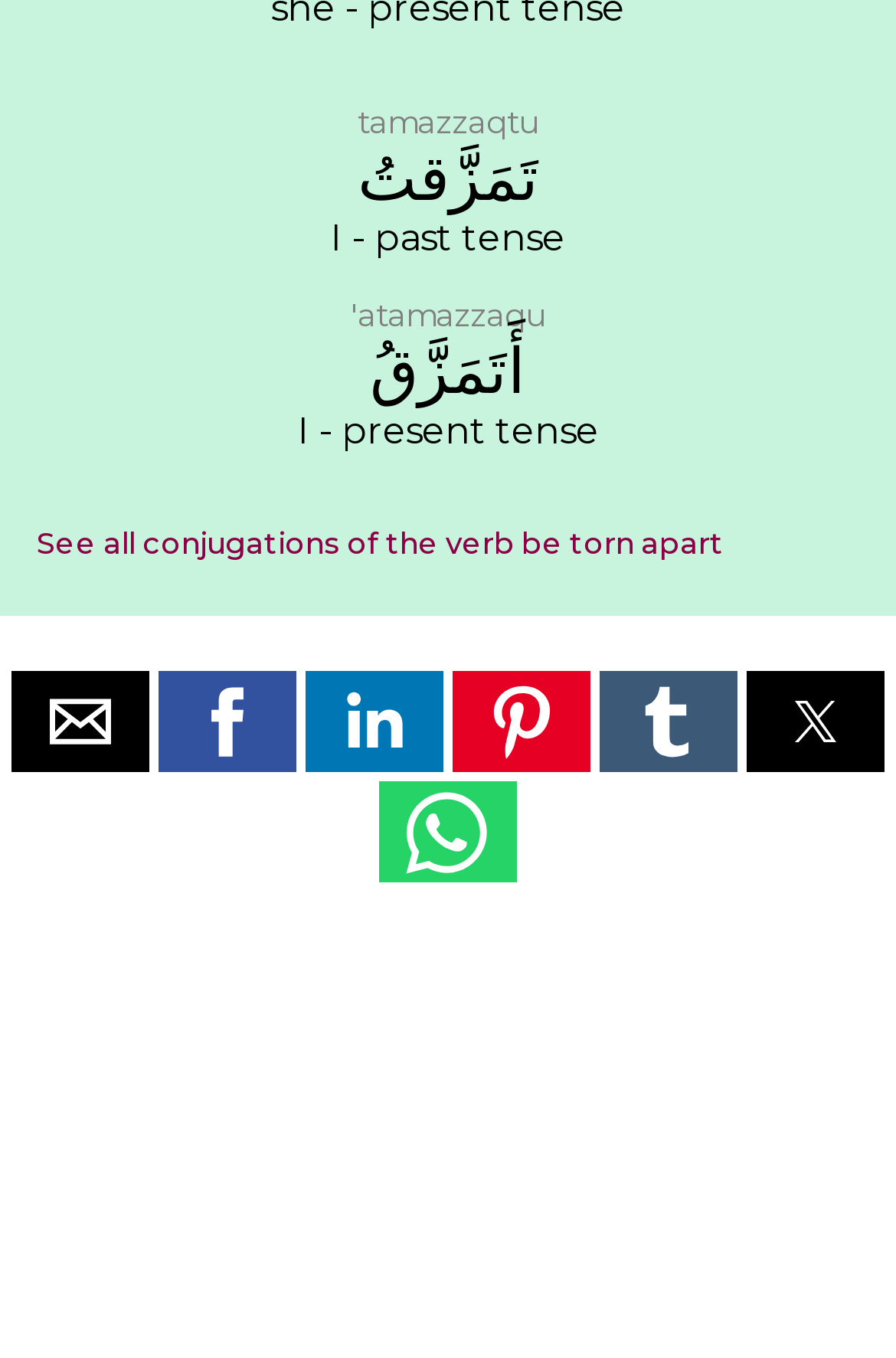Respond to the question with just a single word or phrase: 
What is the verb conjugation tense of 'ﺃَﺗَﻤَﺰَّﻕُ'?

Present tense